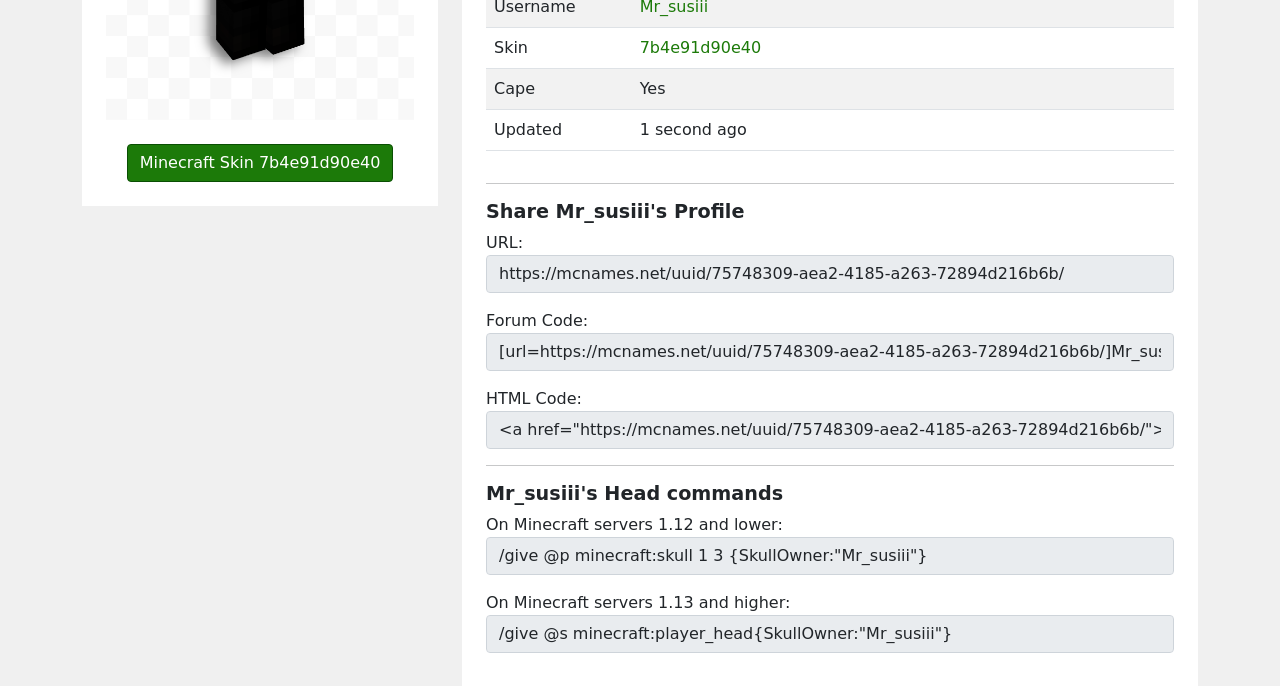Provide the bounding box coordinates of the HTML element described by the text: "input value="https://mcnames.net/uuid/75748309-aea2-4185-a263-72894d216b6b/" parent_node: URL: value="https://mcnames.net/uuid/75748309-aea2-4185-a263-72894d216b6b/"". The coordinates should be in the format [left, top, right, bottom] with values between 0 and 1.

[0.38, 0.371, 0.917, 0.426]